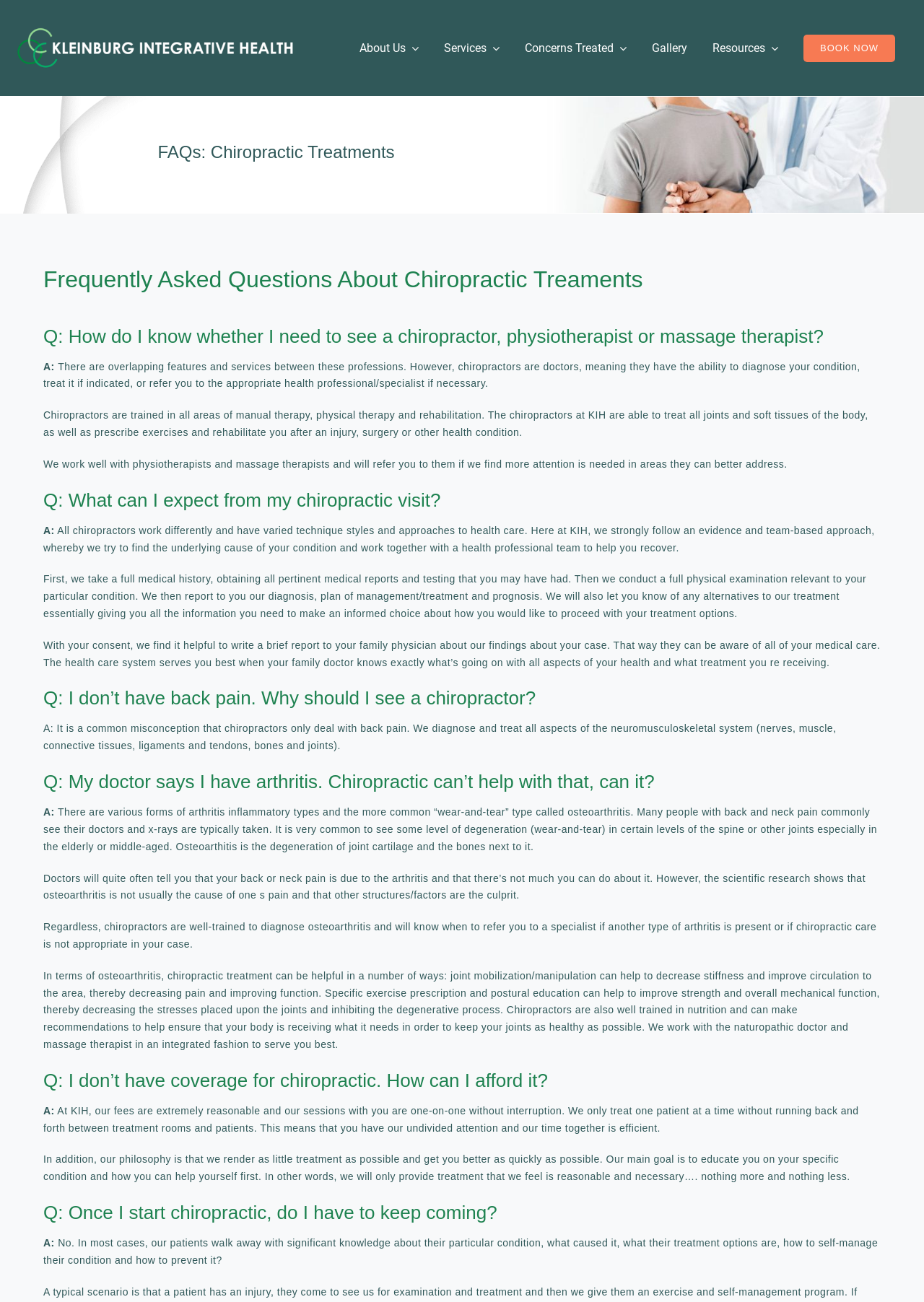Please identify the bounding box coordinates of the area that needs to be clicked to fulfill the following instruction: "Click on the 'Services' link."

[0.481, 0.015, 0.541, 0.059]